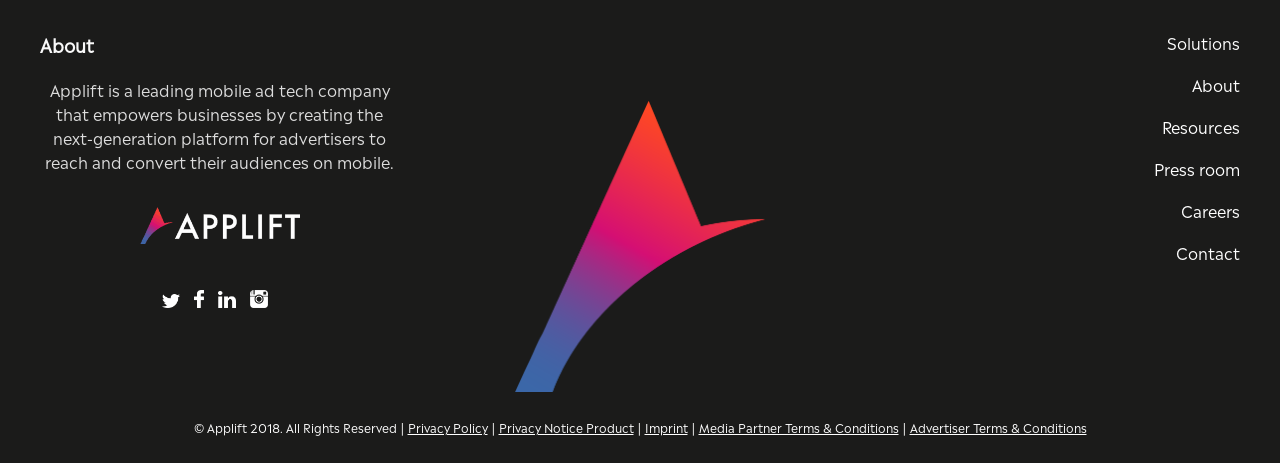Identify the bounding box coordinates of the clickable region to carry out the given instruction: "Click on Contact".

[0.687, 0.518, 0.969, 0.57]